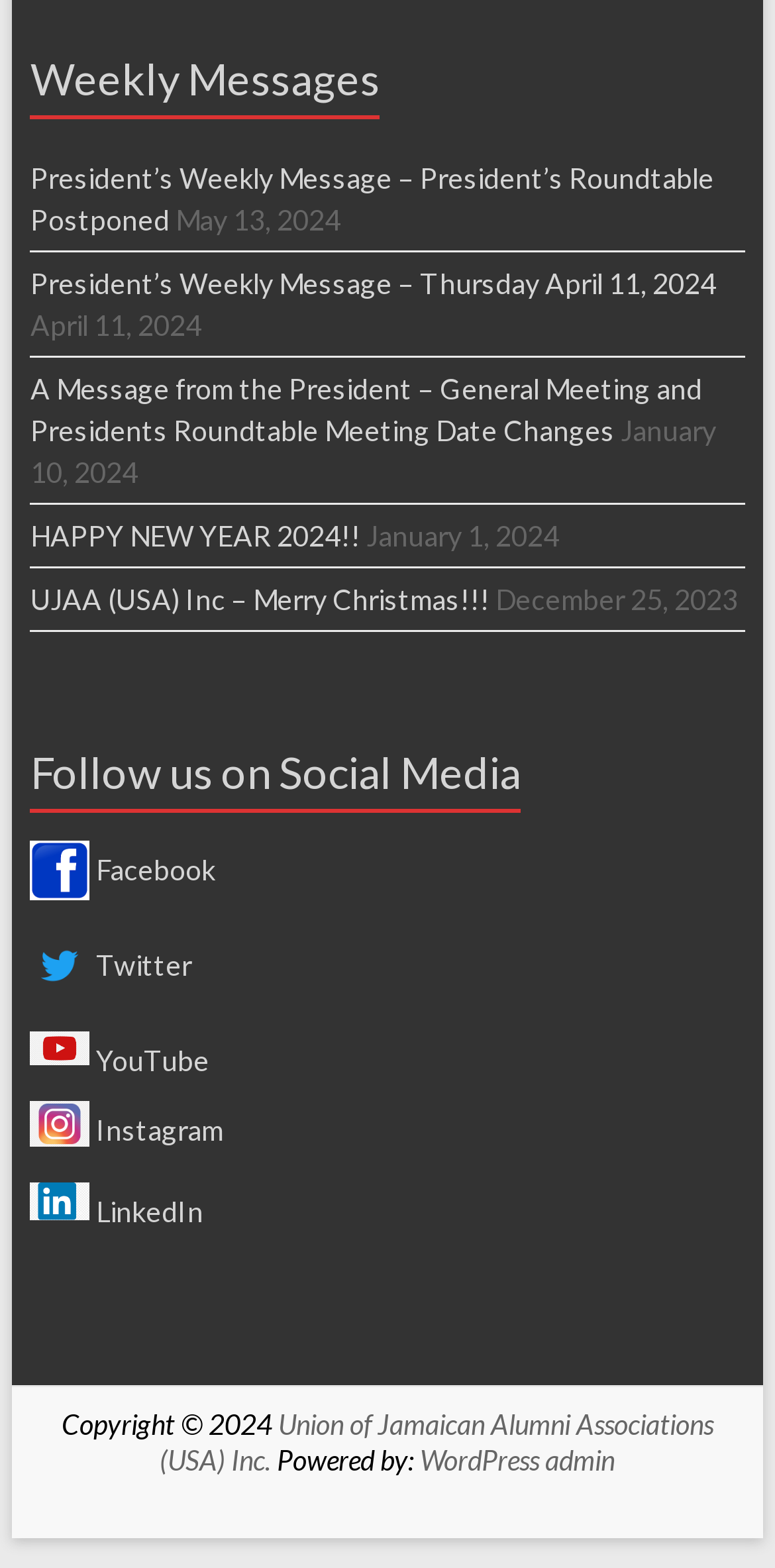Find the UI element described as: "HAPPY NEW YEAR 2024!!" and predict its bounding box coordinates. Ensure the coordinates are four float numbers between 0 and 1, [left, top, right, bottom].

[0.039, 0.331, 0.465, 0.352]